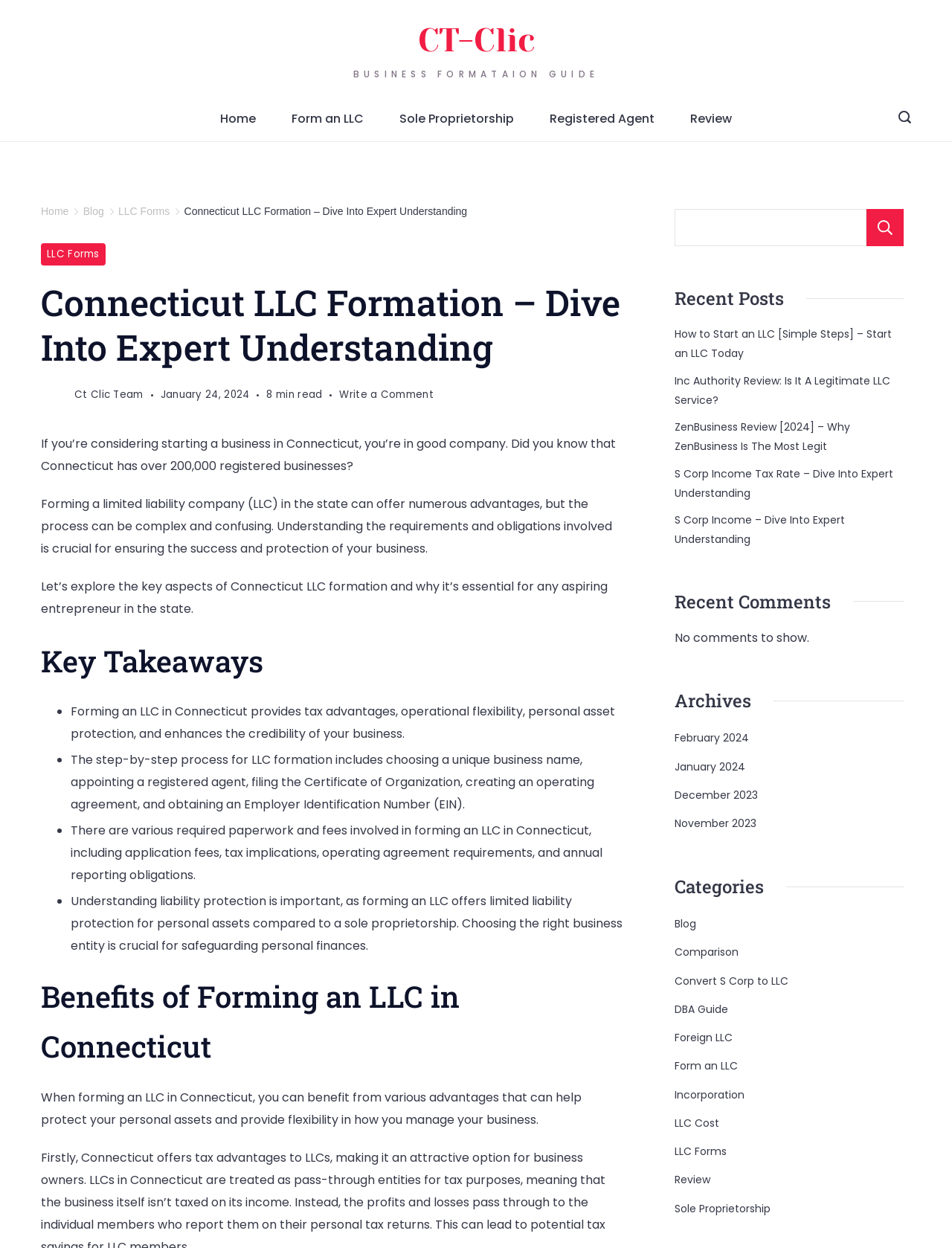Answer in one word or a short phrase: 
What are the benefits of forming an LLC in Connecticut?

Tax advantages, operational flexibility, personal asset protection, and enhanced credibility